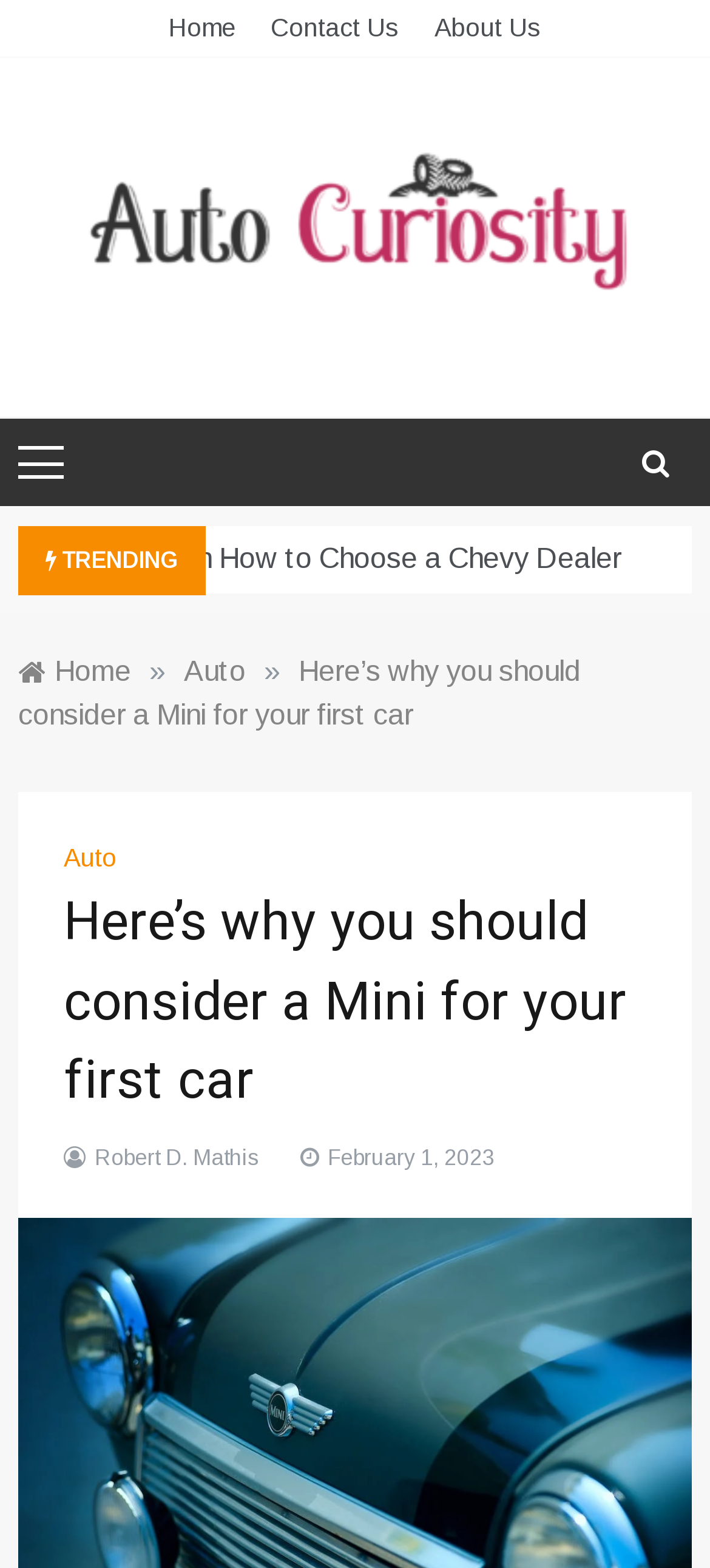Please determine the bounding box coordinates of the section I need to click to accomplish this instruction: "read the article about mini cooper".

[0.026, 0.418, 0.818, 0.466]